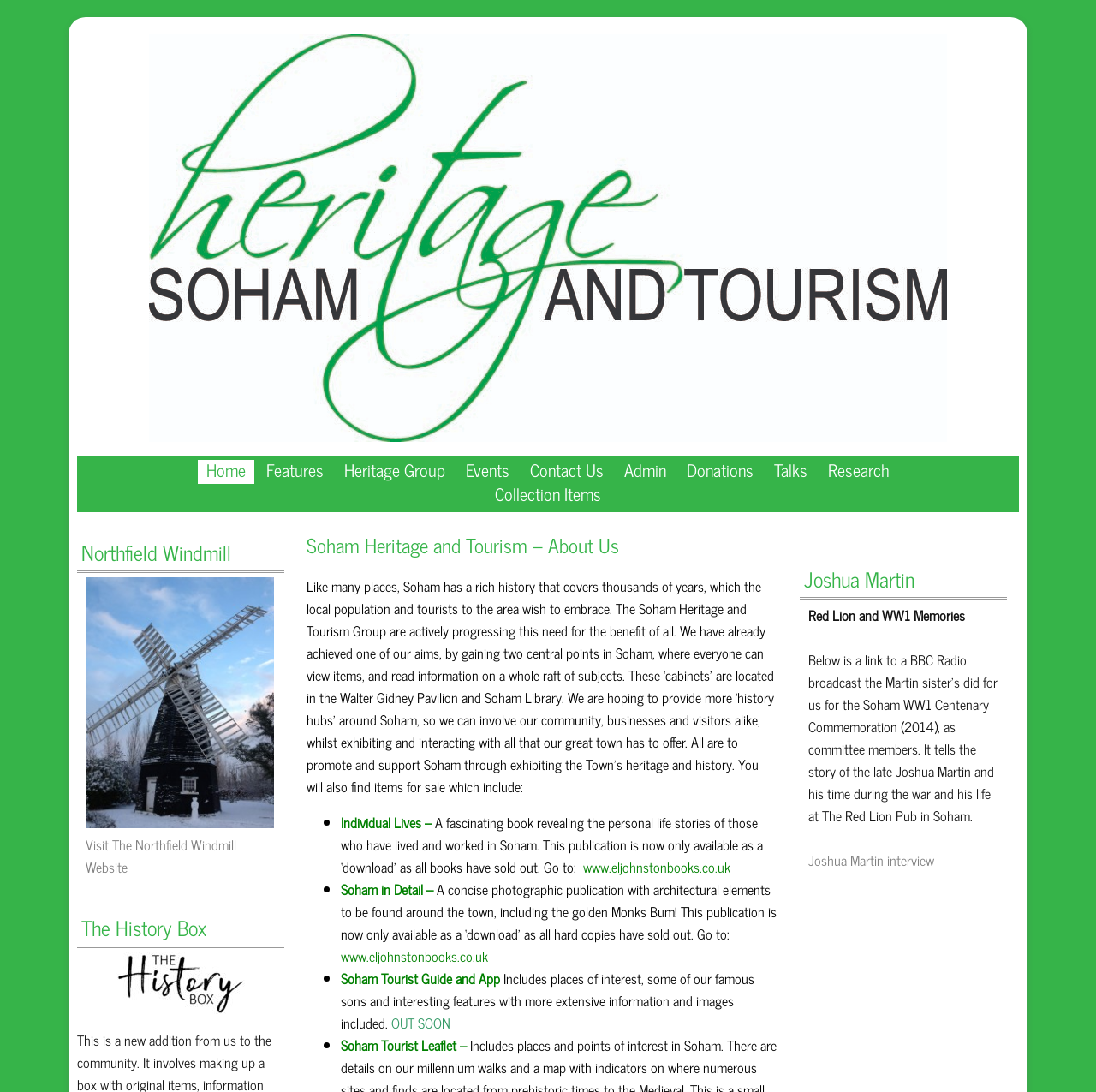Identify the bounding box coordinates of the region that needs to be clicked to carry out this instruction: "Click the Home link". Provide these coordinates as four float numbers ranging from 0 to 1, i.e., [left, top, right, bottom].

[0.18, 0.421, 0.232, 0.443]